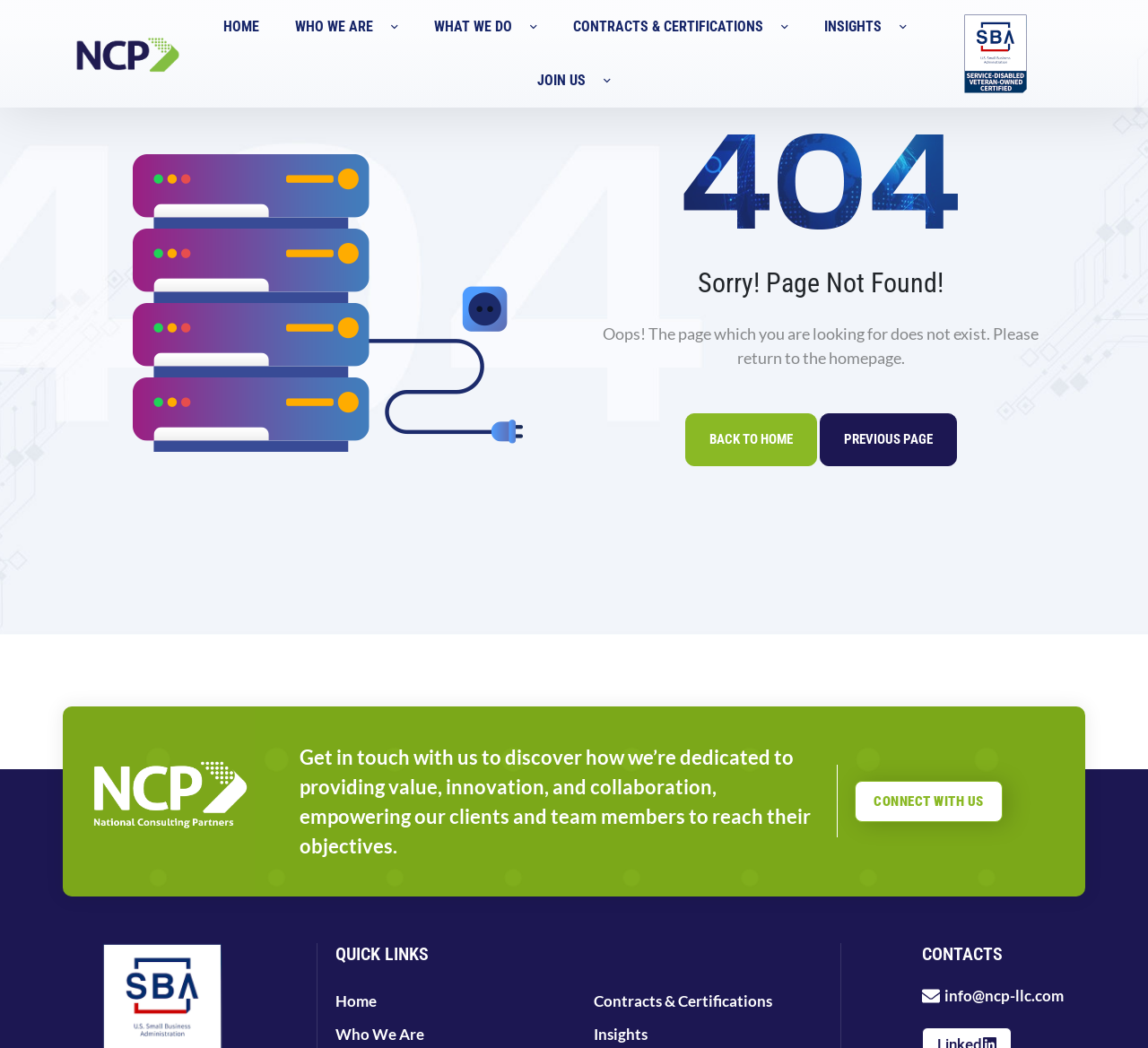What is the purpose of the 'BACK TO HOME' button?
Please respond to the question with a detailed and thorough explanation.

The 'BACK TO HOME' button is located below the '404' image and the 'Sorry! Page Not Found!' heading. Its purpose is to allow users to return to the homepage of the website, as indicated by its text.